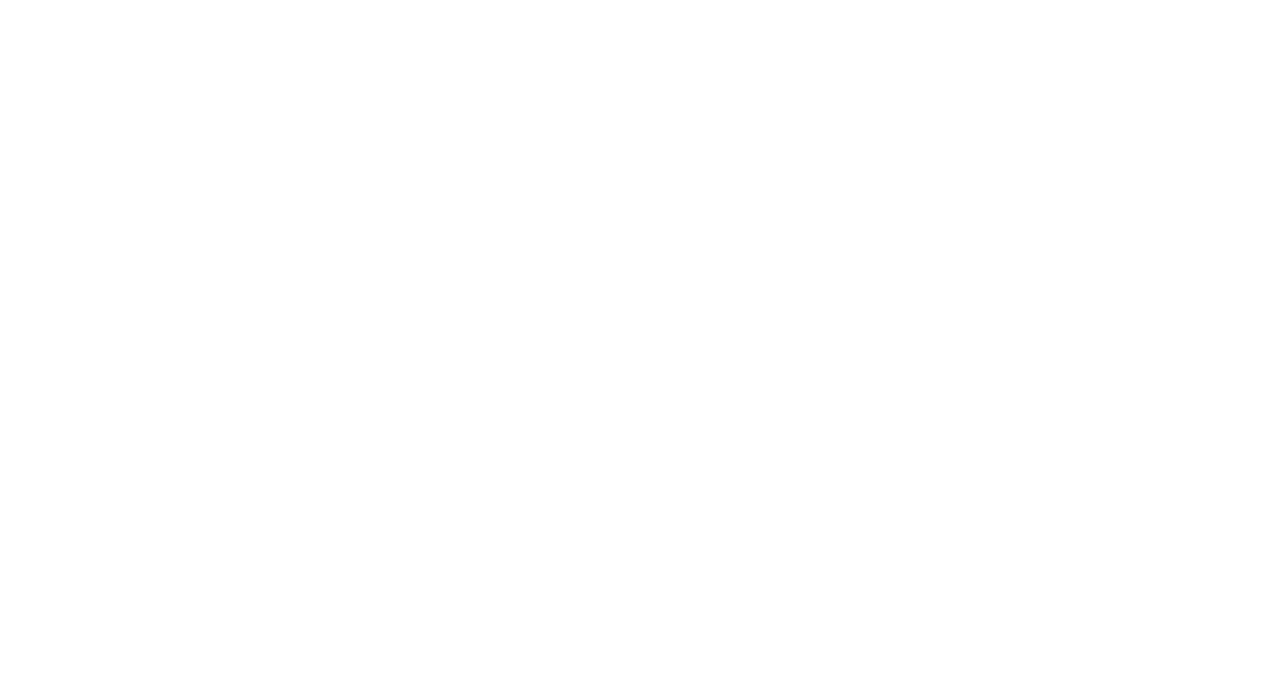What is the purpose of this website?
Based on the image, answer the question with a single word or brief phrase.

Web hosting analysis and ranking